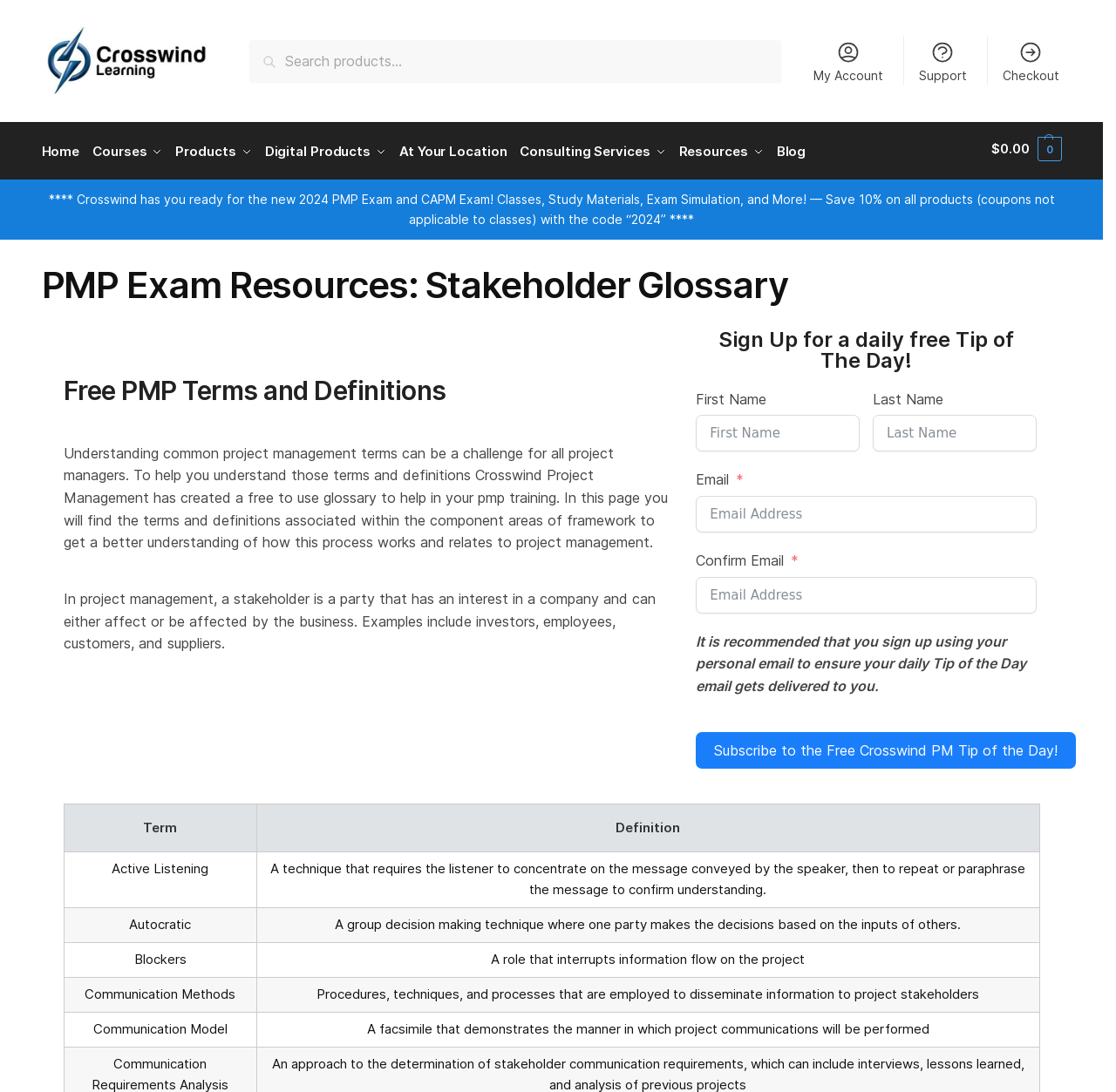Please find and generate the text of the main heading on the webpage.

PMP Exam Resources: Stakeholder Glossary